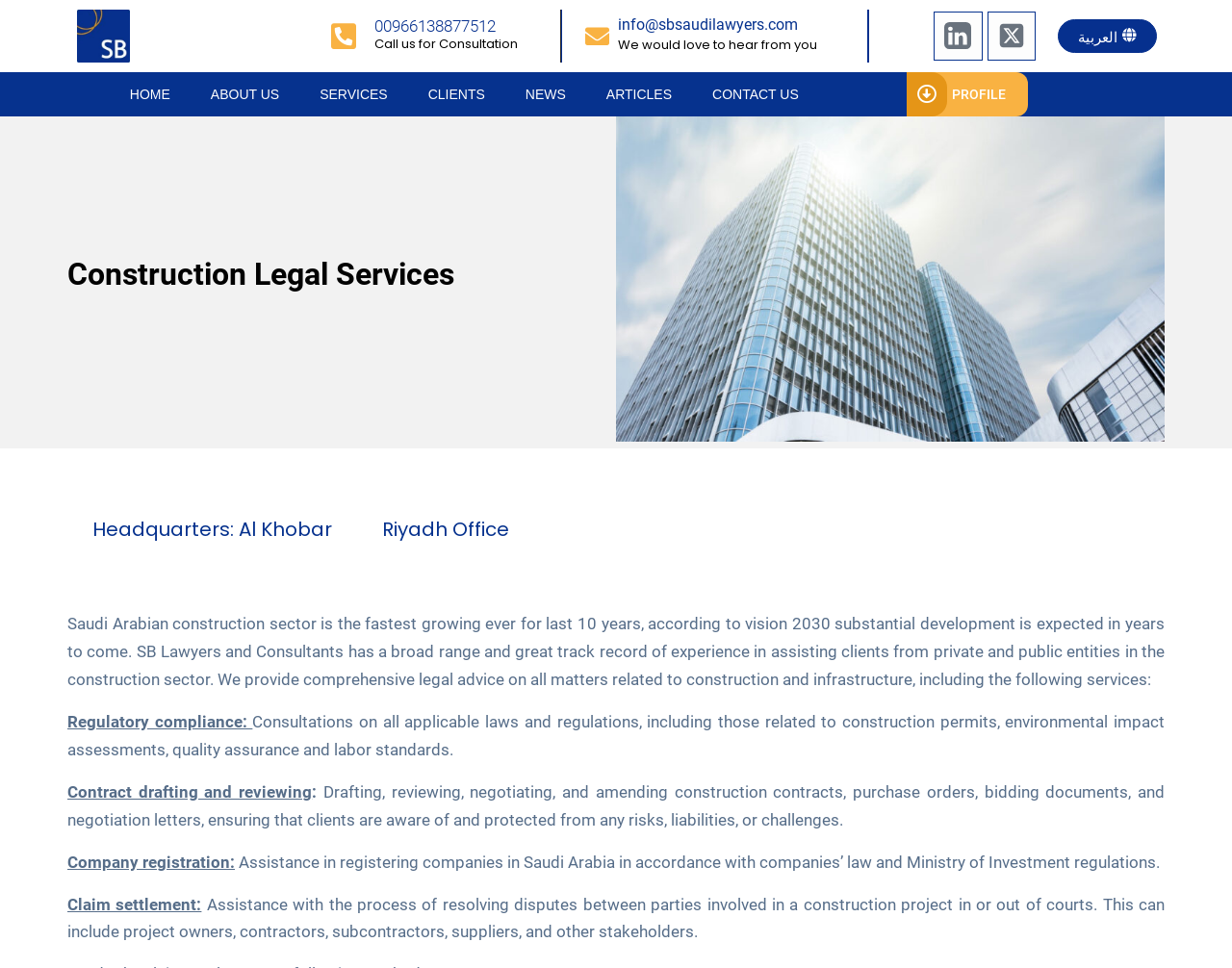What is the main service provided by SB Lawyers and Consultants?
Refer to the screenshot and deliver a thorough answer to the question presented.

I found the main service by reading the text on the webpage, which states that SB Lawyers and Consultants provides comprehensive legal advice on all matters related to construction and infrastructure.